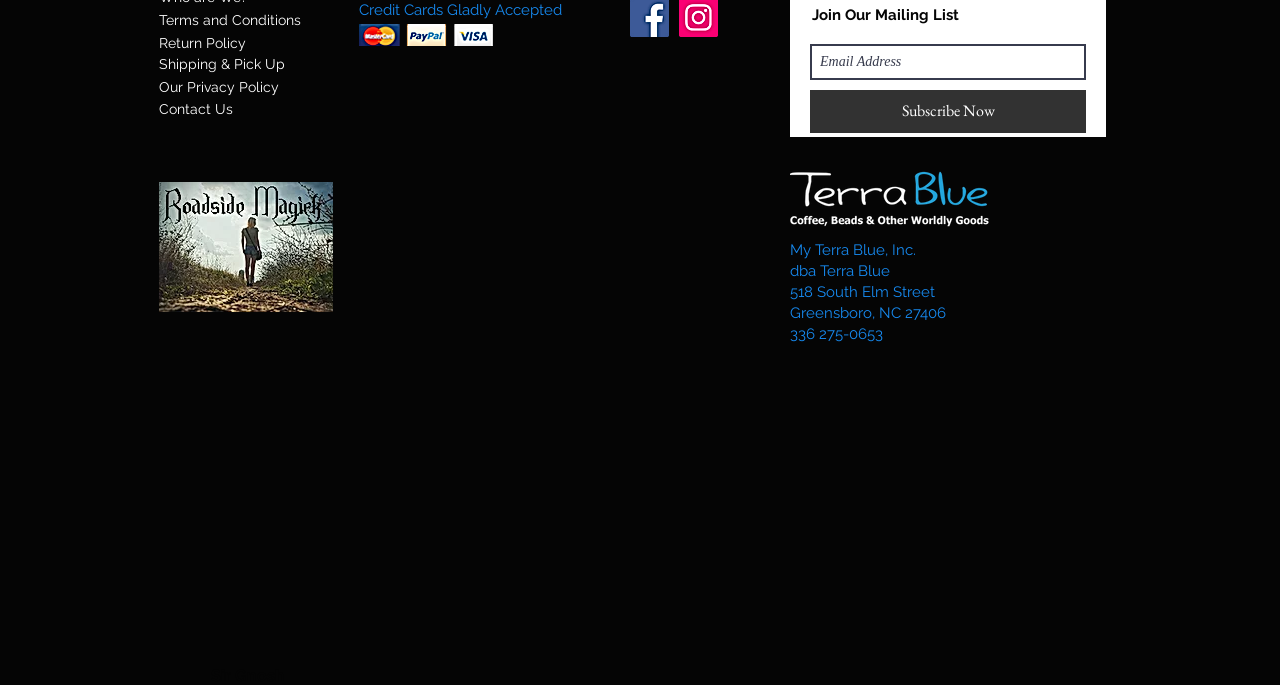Provide the bounding box coordinates of the HTML element described as: "aria-label="Email Address" name="email" placeholder="Email Address"". The bounding box coordinates should be four float numbers between 0 and 1, i.e., [left, top, right, bottom].

[0.633, 0.064, 0.848, 0.117]